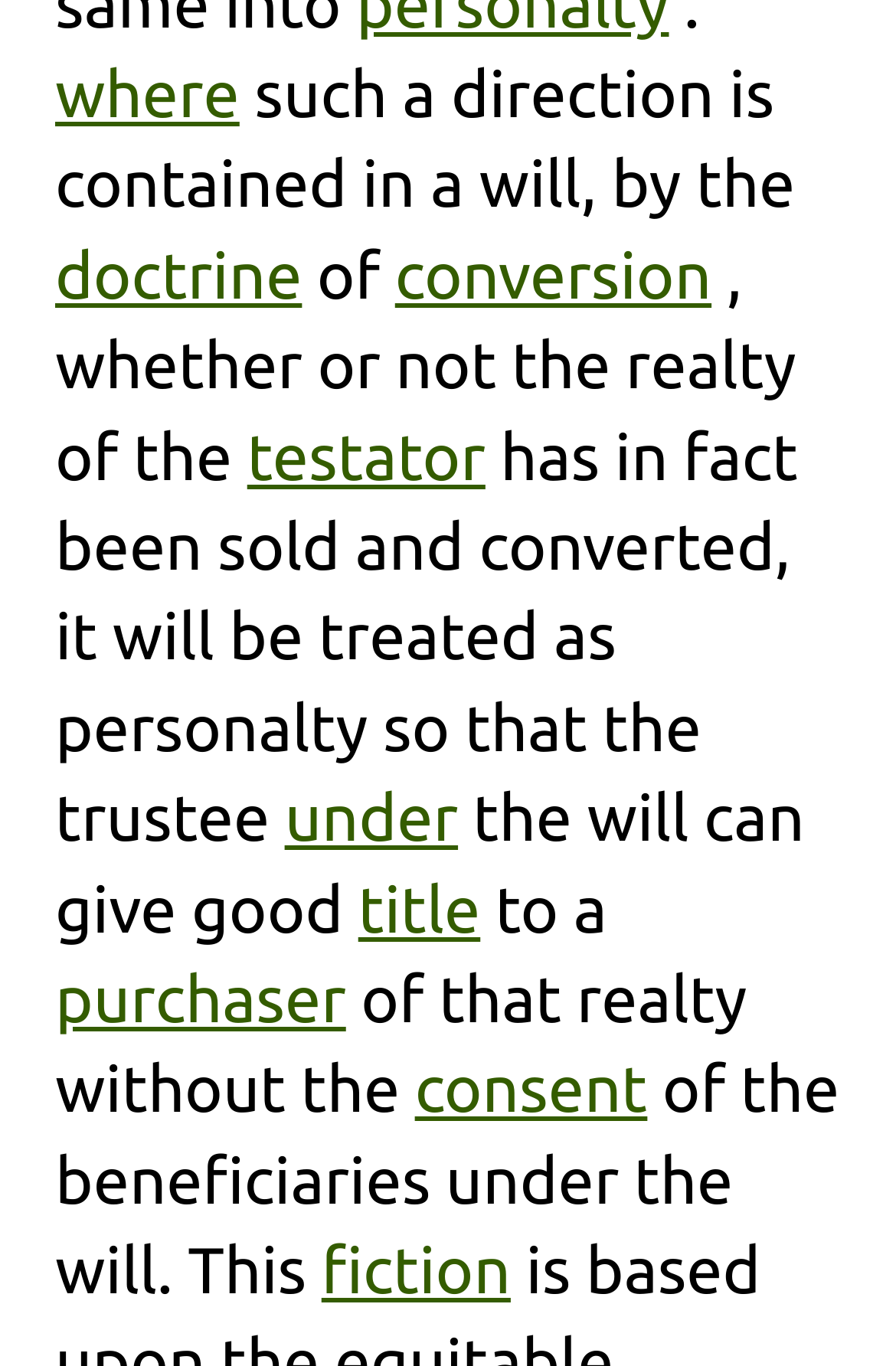Respond concisely with one word or phrase to the following query:
What is the topic of the text?

Doctrine of conversion